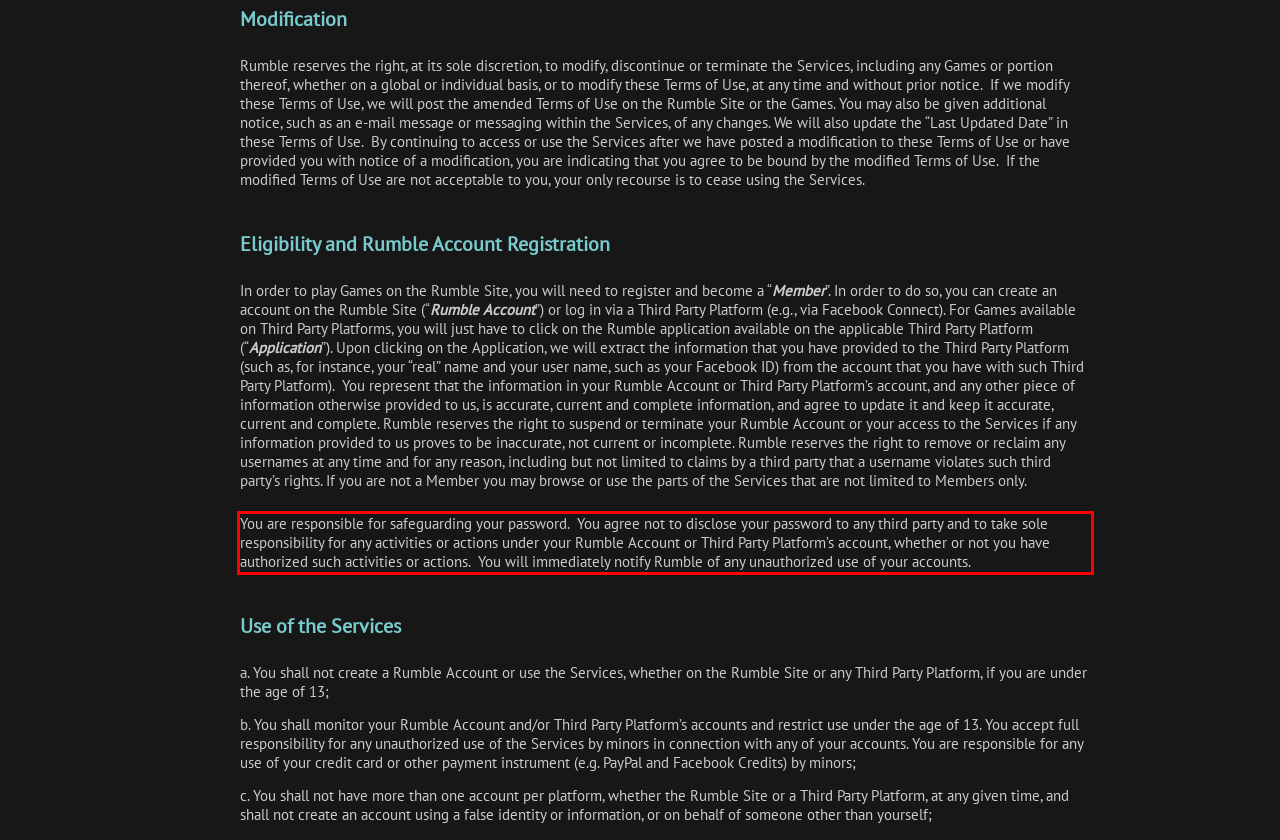Please look at the screenshot provided and find the red bounding box. Extract the text content contained within this bounding box.

You are responsible for safeguarding your password. You agree not to disclose your password to any third party and to take sole responsibility for any activities or actions under your Rumble Account or Third Party Platform’s account, whether or not you have authorized such activities or actions. You will immediately notify Rumble of any unauthorized use of your accounts.